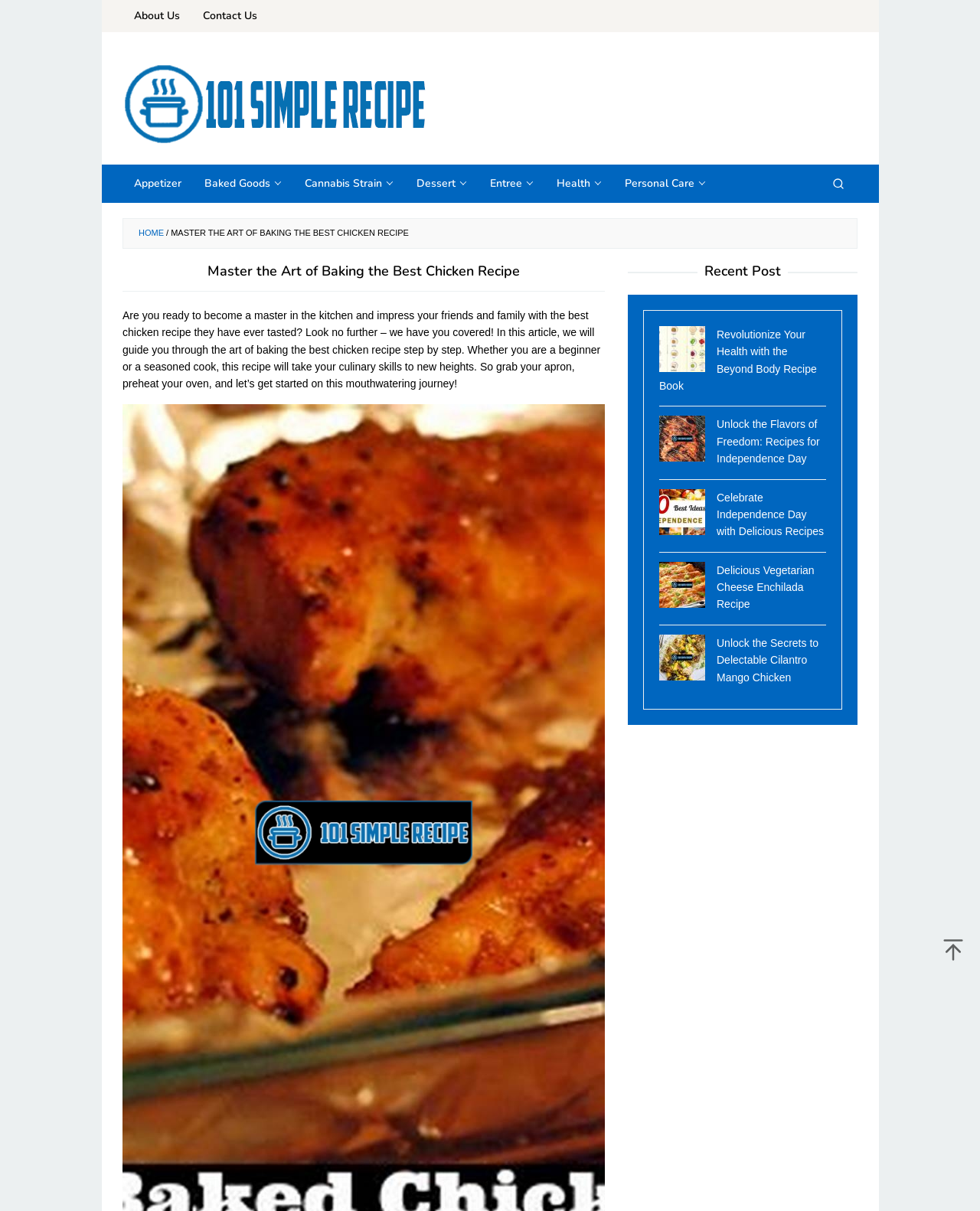Determine the bounding box coordinates of the section I need to click to execute the following instruction: "View the 'Recent Post' section". Provide the coordinates as four float numbers between 0 and 1, i.e., [left, top, right, bottom].

[0.641, 0.218, 0.875, 0.231]